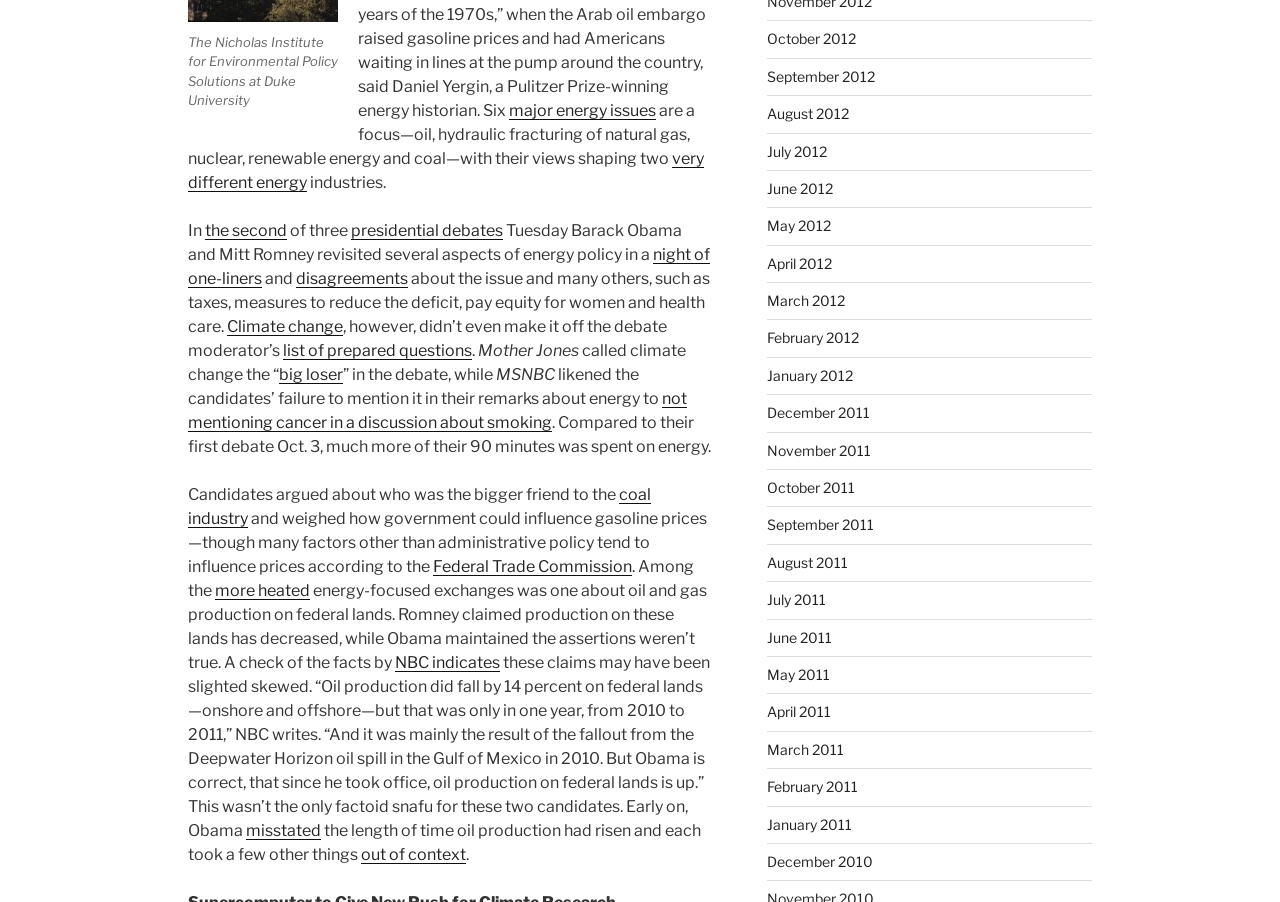Please specify the bounding box coordinates of the region to click in order to perform the following instruction: "Click on 'major energy issues'".

[0.397, 0.112, 0.512, 0.133]